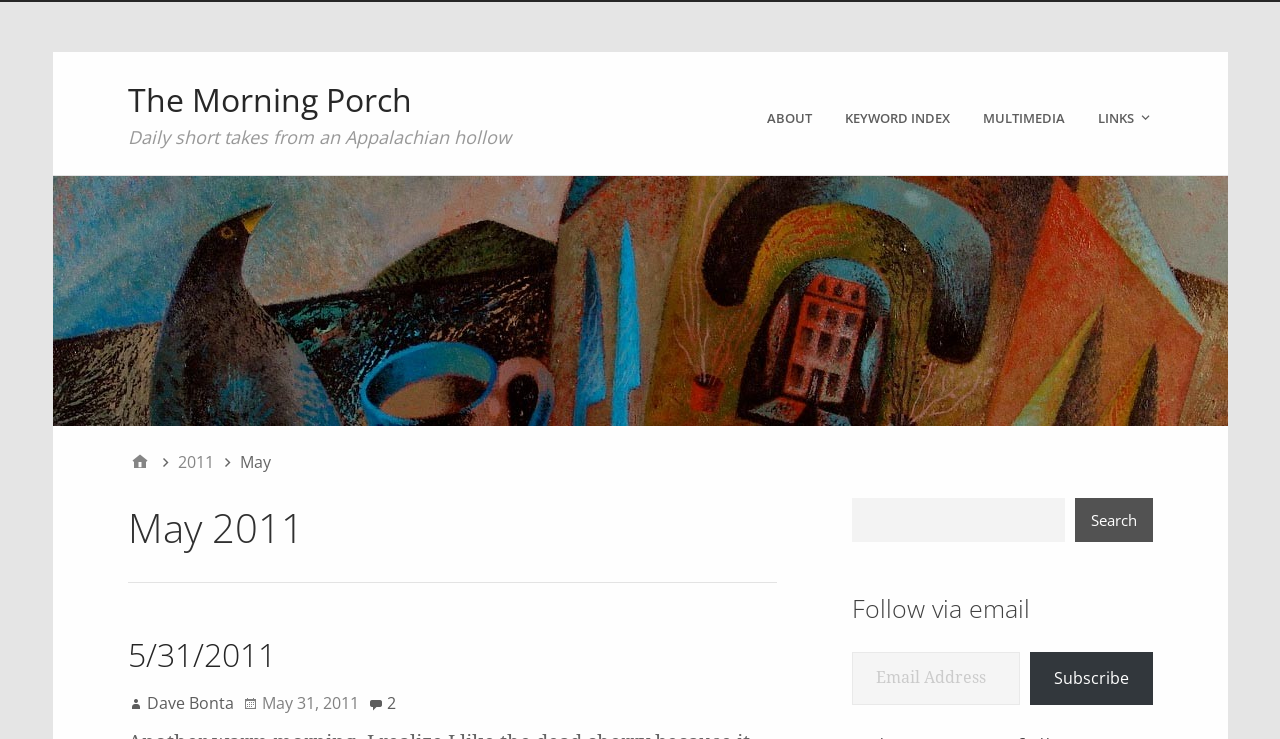Identify the bounding box coordinates necessary to click and complete the given instruction: "Click on the ABOUT link".

[0.599, 0.135, 0.638, 0.185]